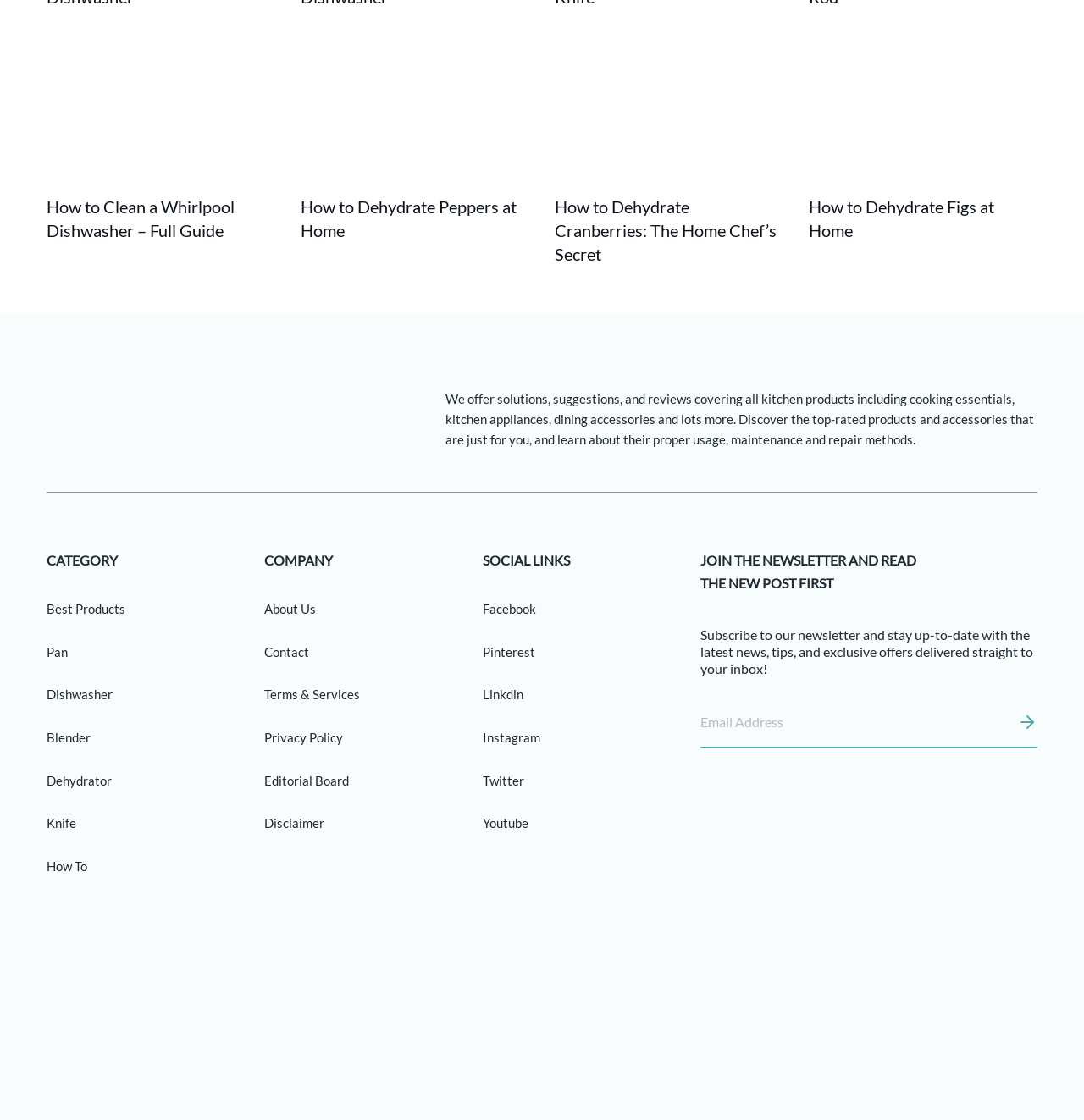What social media platforms is the website on?
From the image, provide a succinct answer in one word or a short phrase.

Facebook, Pinterest, LinkedIn, Instagram, Twitter, and YouTube